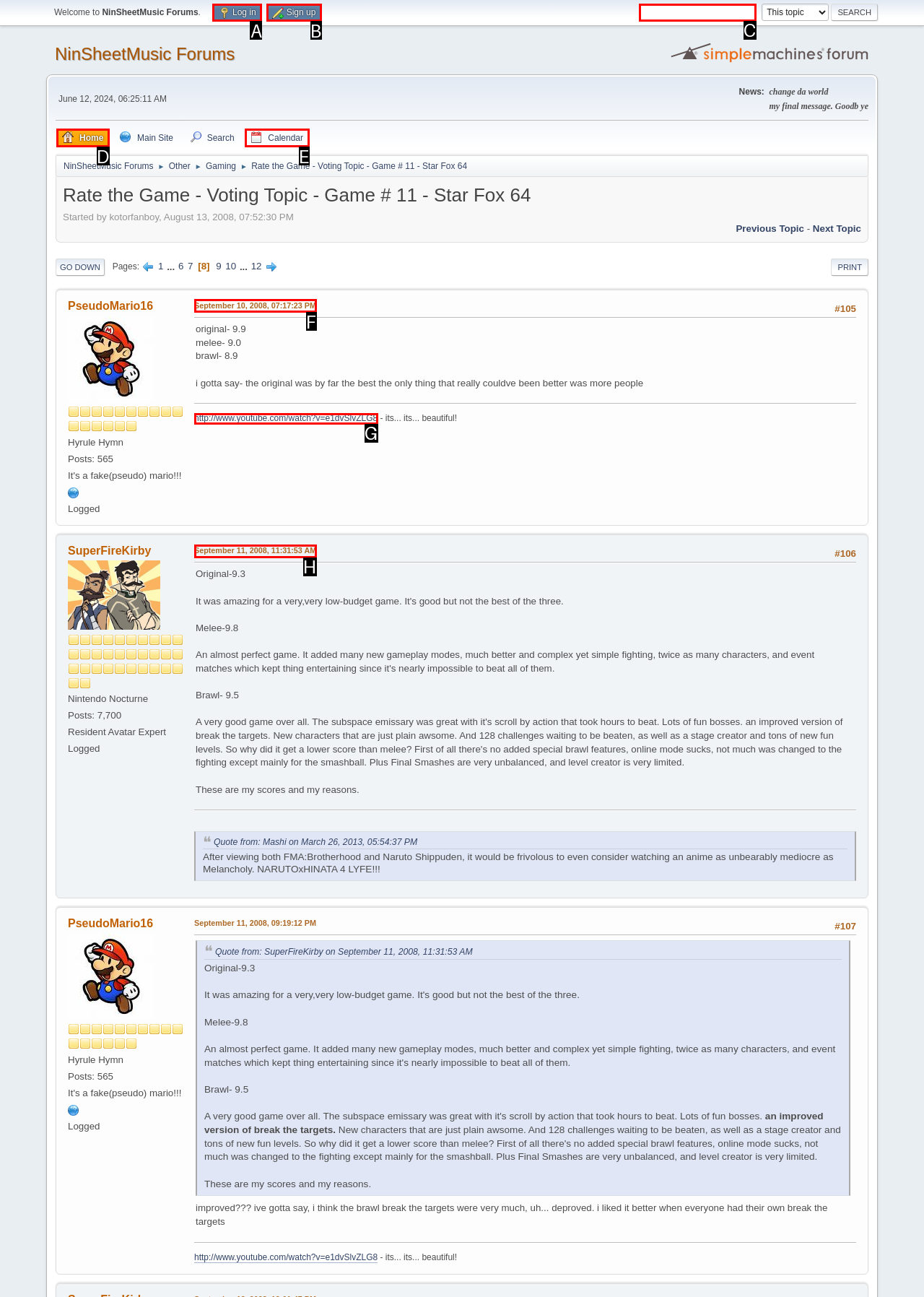Using the given description: parent_node: Entire forum name="search", identify the HTML element that corresponds best. Answer with the letter of the correct option from the available choices.

C